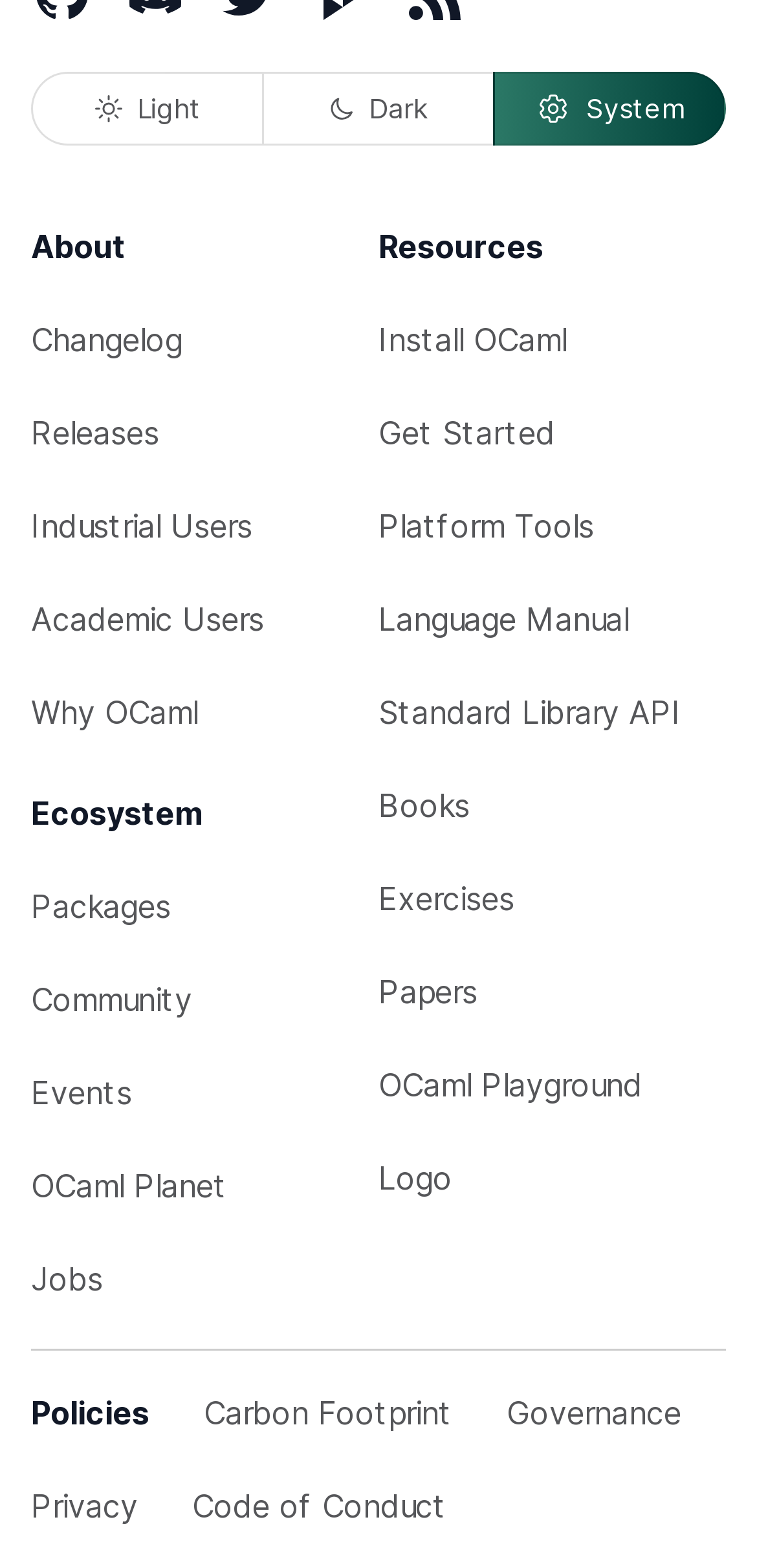Please specify the bounding box coordinates for the clickable region that will help you carry out the instruction: "Search for something".

None